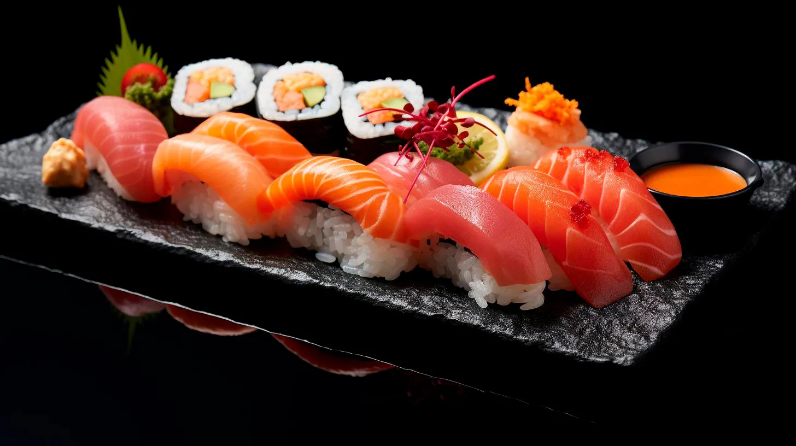What is the color of the slate board?
Answer the question using a single word or phrase, according to the image.

Black